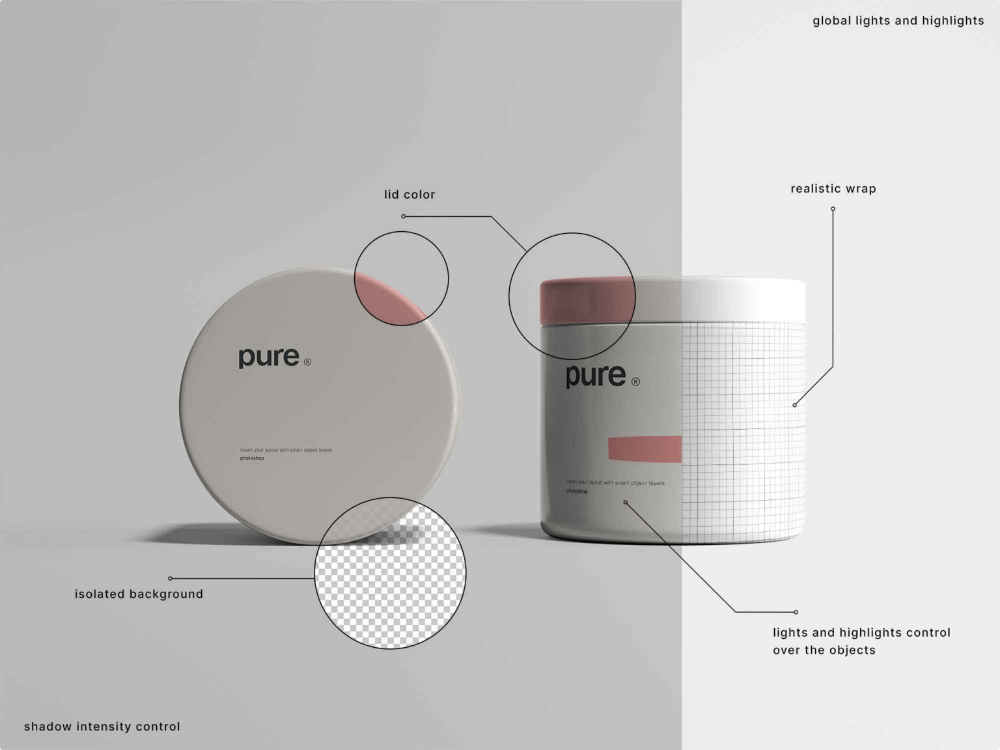What type of file is provided for customization?
Refer to the image and provide a one-word or short phrase answer.

PSD file